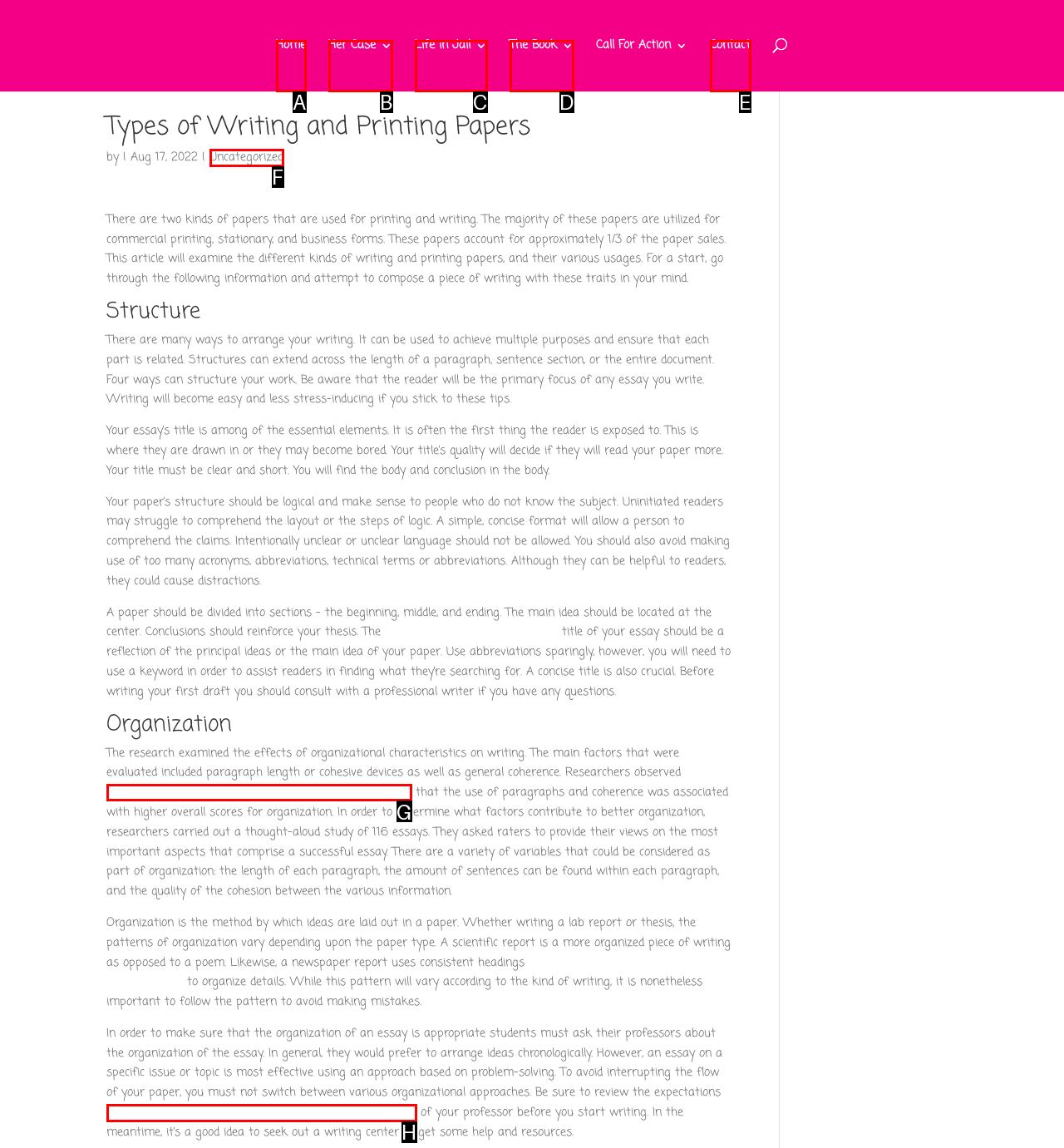Identify which HTML element to click to fulfill the following task: Explore the link 'http://uedg.com/writing-a-term-paper-for-fun-and-profit/'. Provide your response using the letter of the correct choice.

G